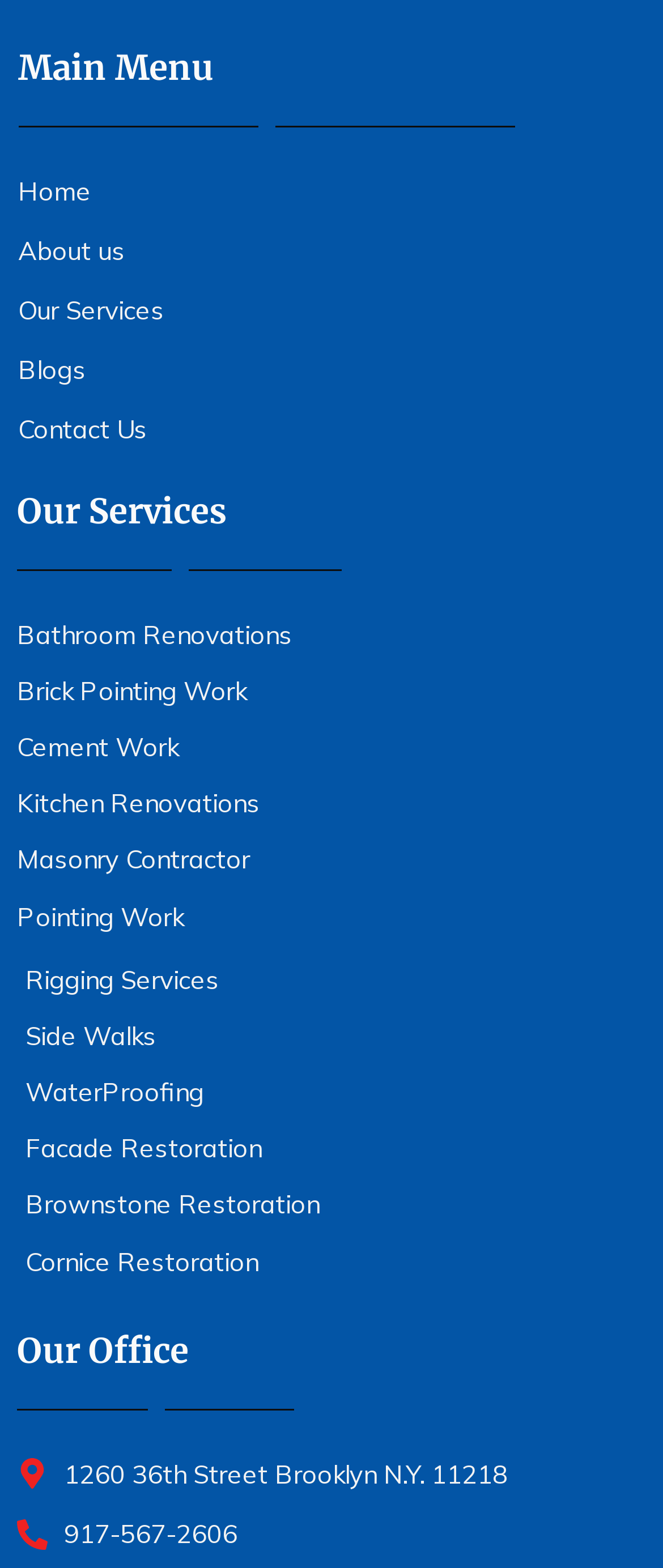Locate the bounding box coordinates of the clickable element to fulfill the following instruction: "call the office". Provide the coordinates as four float numbers between 0 and 1 in the format [left, top, right, bottom].

[0.026, 0.965, 0.358, 0.992]